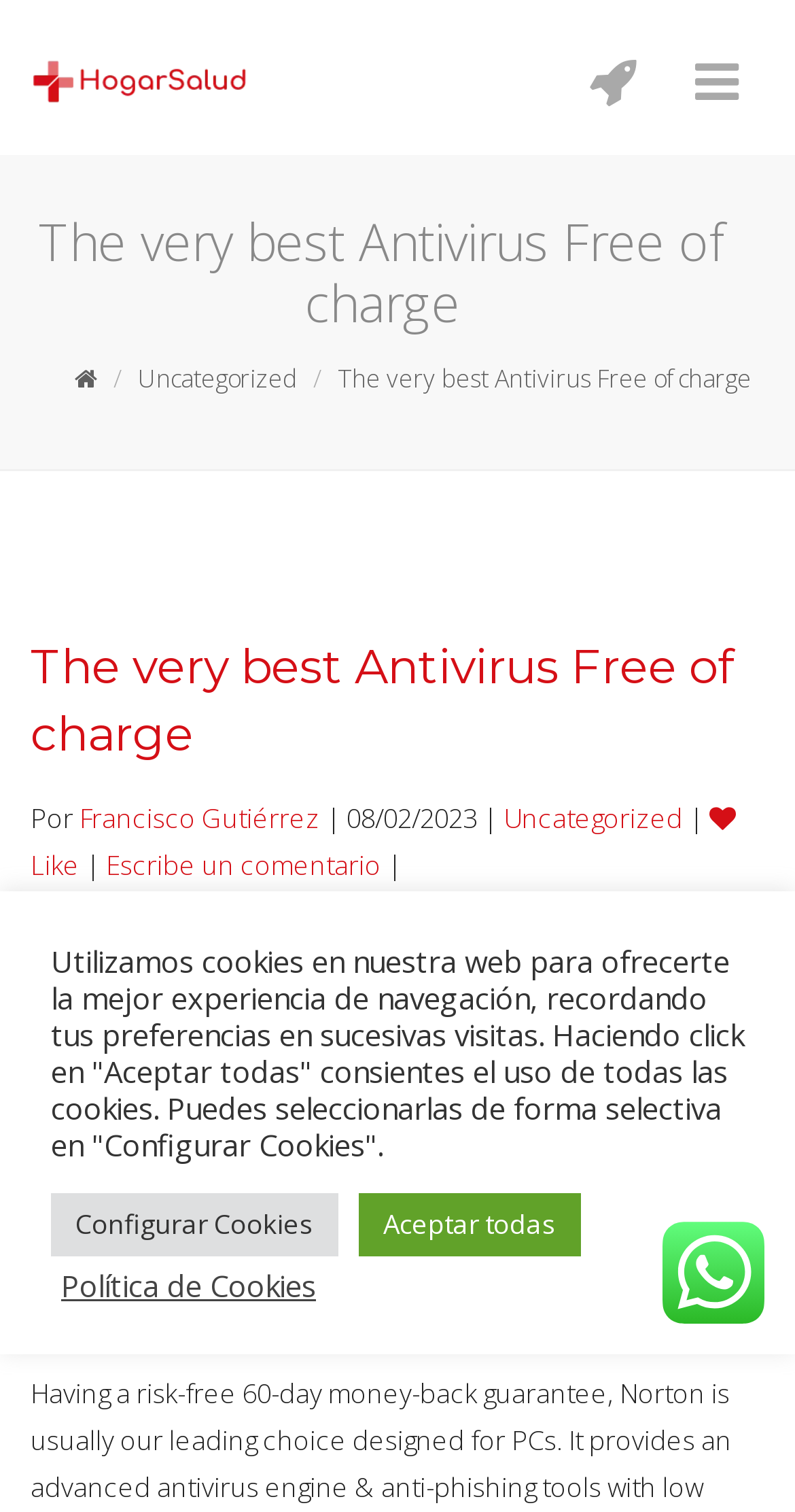Who is the author of the article?
Please answer using one word or phrase, based on the screenshot.

Francisco Gutiérrez